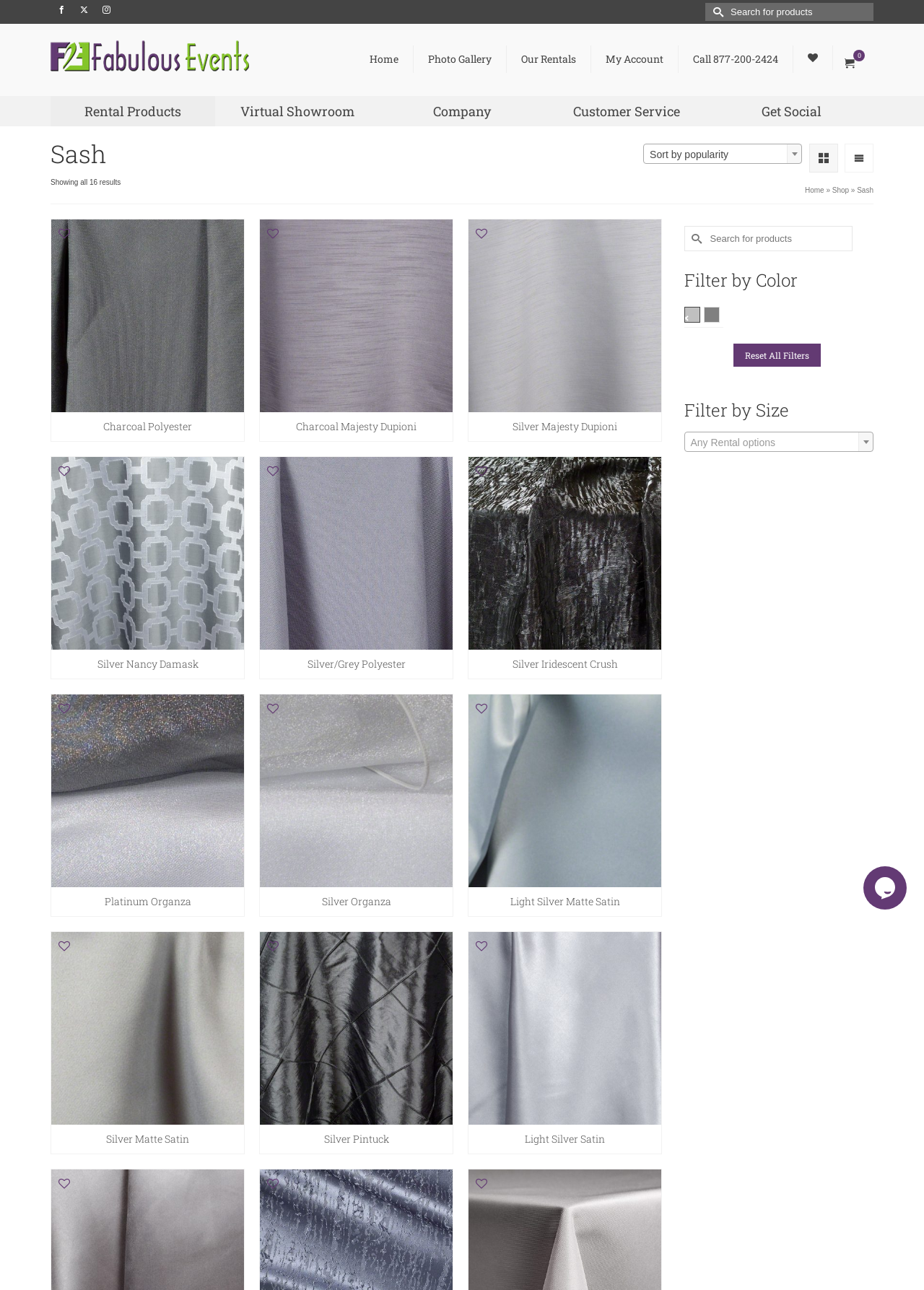Please determine the bounding box coordinates of the element's region to click for the following instruction: "Switch to list view".

[0.914, 0.111, 0.945, 0.134]